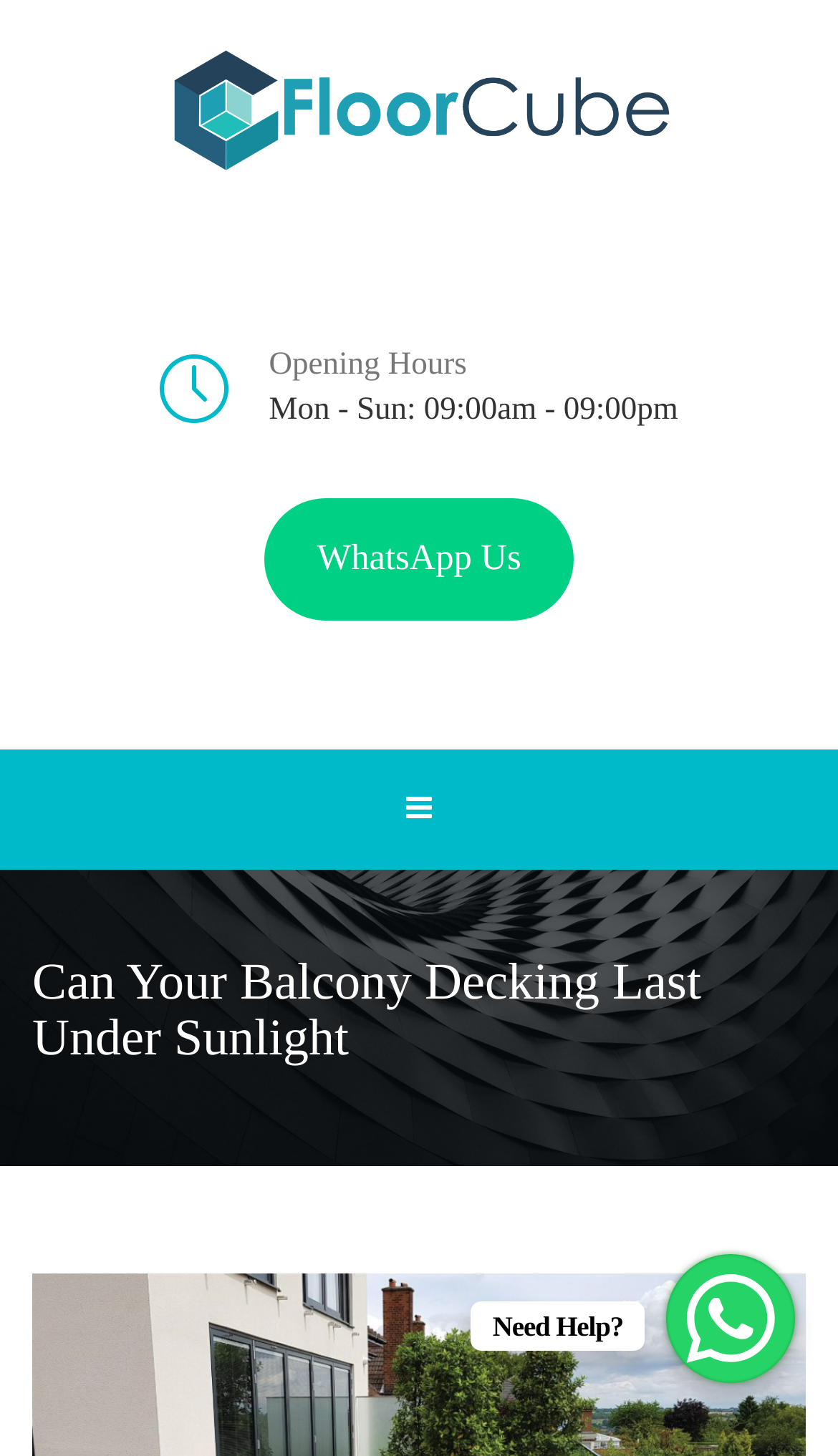Please use the details from the image to answer the following question comprehensively:
How can I contact the company for help?

I found the contact method by looking at the link 'WhatsApp Us' which is located near the operating hours. This suggests that I can contact the company through WhatsApp for help.